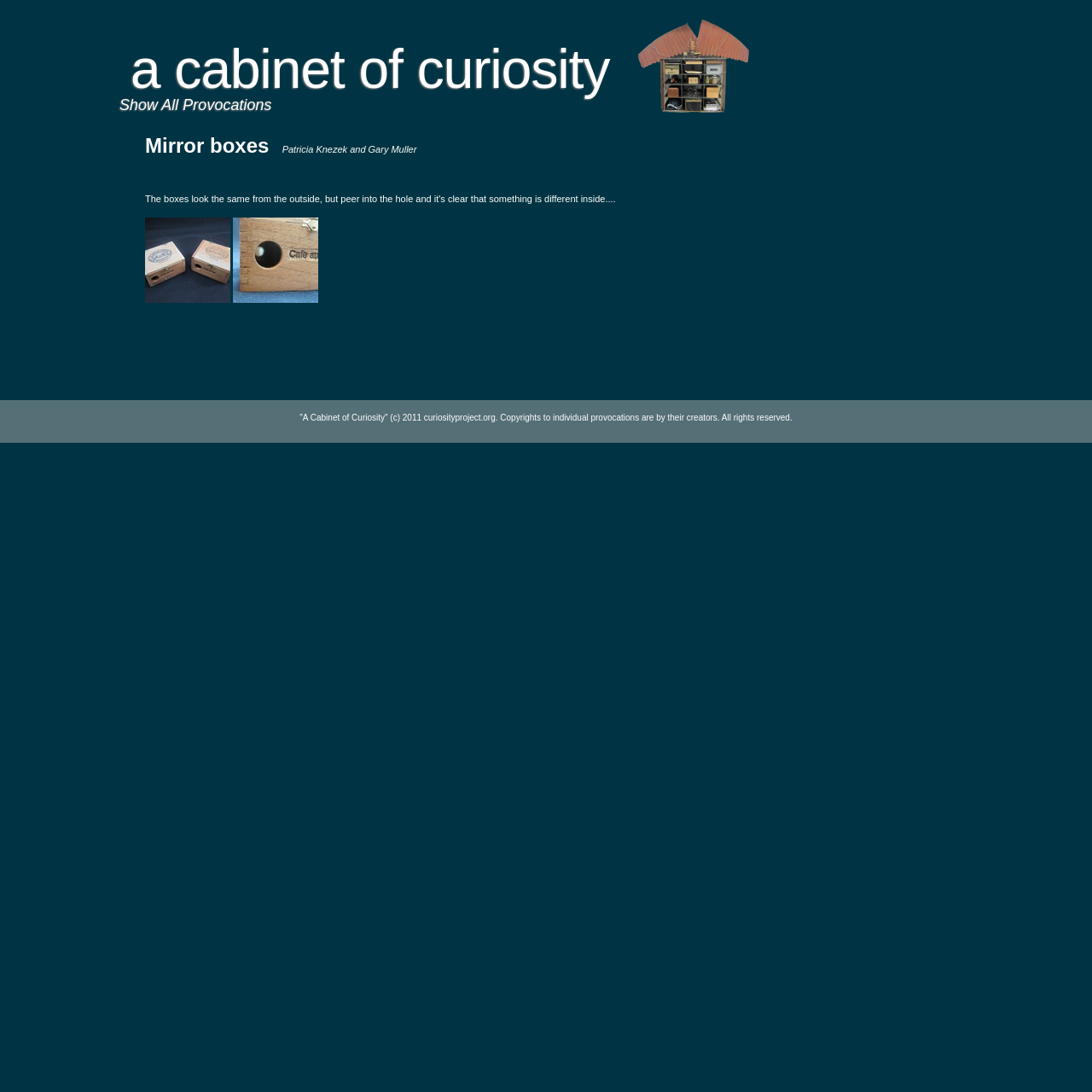Give a detailed account of the webpage.

The webpage is titled "Curiosity" and features a layout table at the top, spanning about two-thirds of the page width. Within this table, there are two cells side by side. The left cell contains a heading "a cabinet of curiosity" with a link to the same title, followed by a link to "Show All Provocations". The right cell has a link to "Cabinet-small" with an accompanying image of the same name.

Below the layout table, there are several static text elements. The first one reads "Mirror boxes", positioned near the top-left corner of the page. To its right, there is a text element with the names "Patricia Knezek and Gary Muller". 

Underneath these text elements, there are two links, "Knezek1" and "Knezek2", each accompanied by an image. These links and images are positioned side by side, with "Knezek1" on the left and "Knezek2" on the right.

Further down the page, there is a single static text element with no content, followed by a copyright notice at the bottom of the page, which spans about half of the page width. The notice reads '"A Cabinet of Curiosity" (c) 2011 curiosityproject.org. Copyrights to individual provocations are by their creators. All rights reserved.'